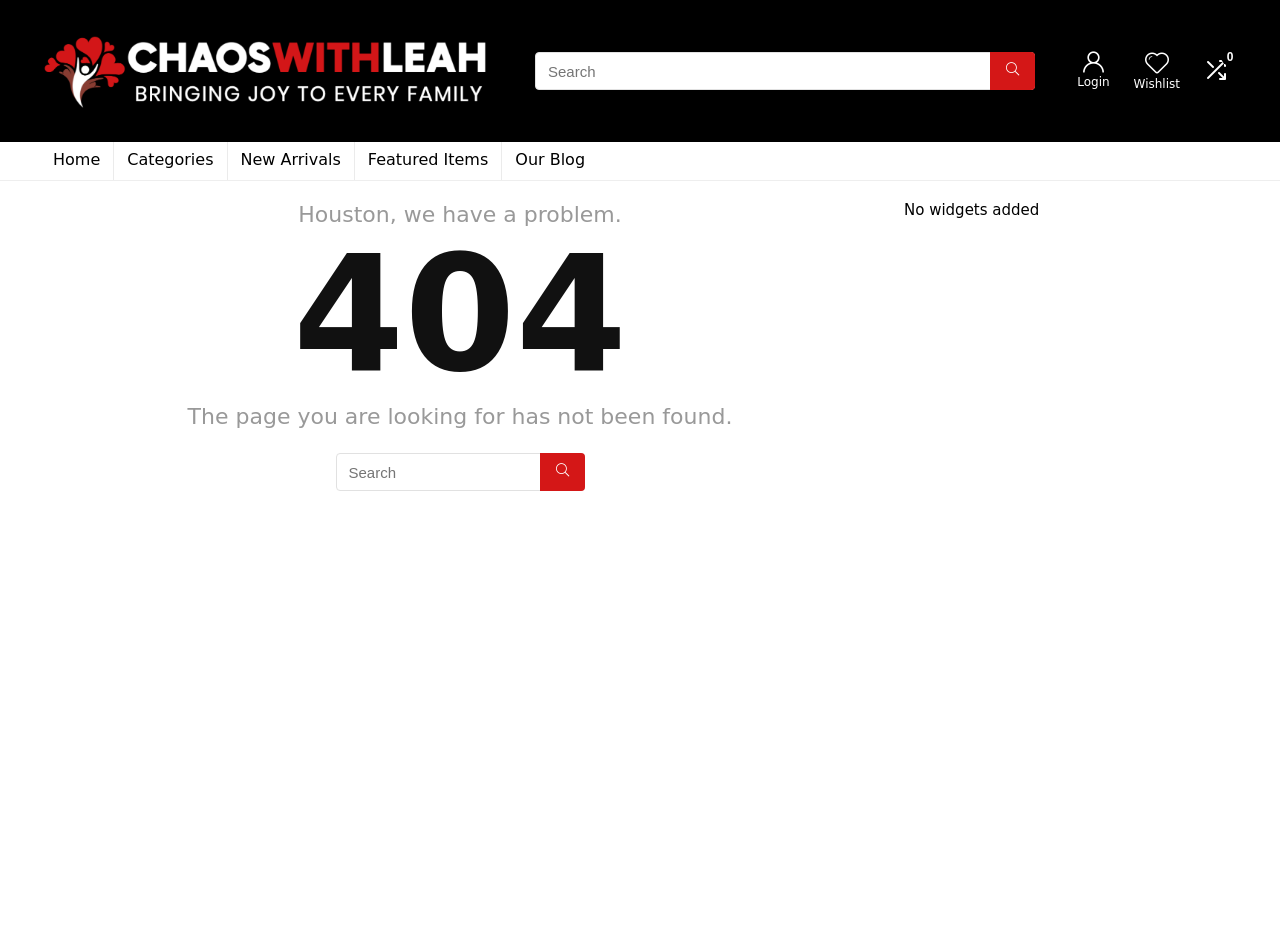Answer briefly with one word or phrase:
What is the layout of the navigation menu?

Horizontal